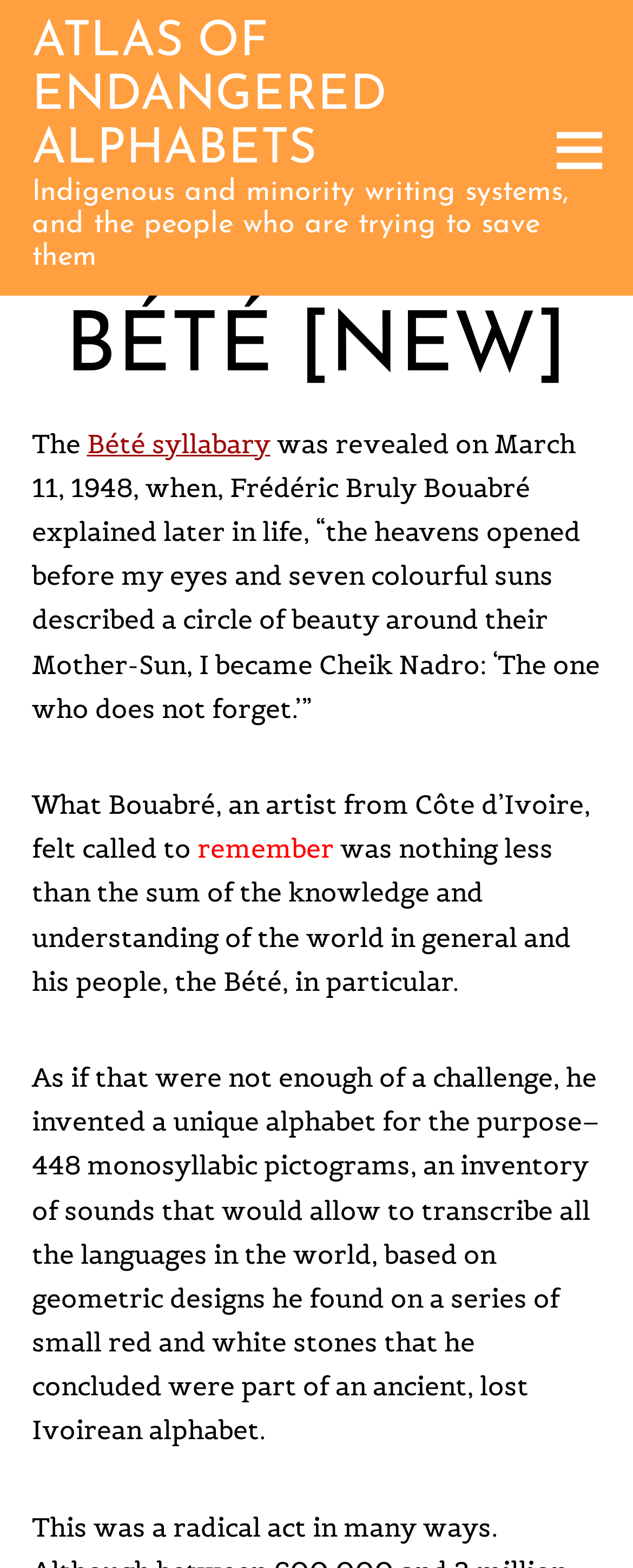What is the name of the artist from Côte d'Ivoire?
With the help of the image, please provide a detailed response to the question.

I found the answer by reading the StaticText 'Frédéric Bruly Bouabré explained later in life...' which is located at coordinates [0.05, 0.272, 0.947, 0.462].